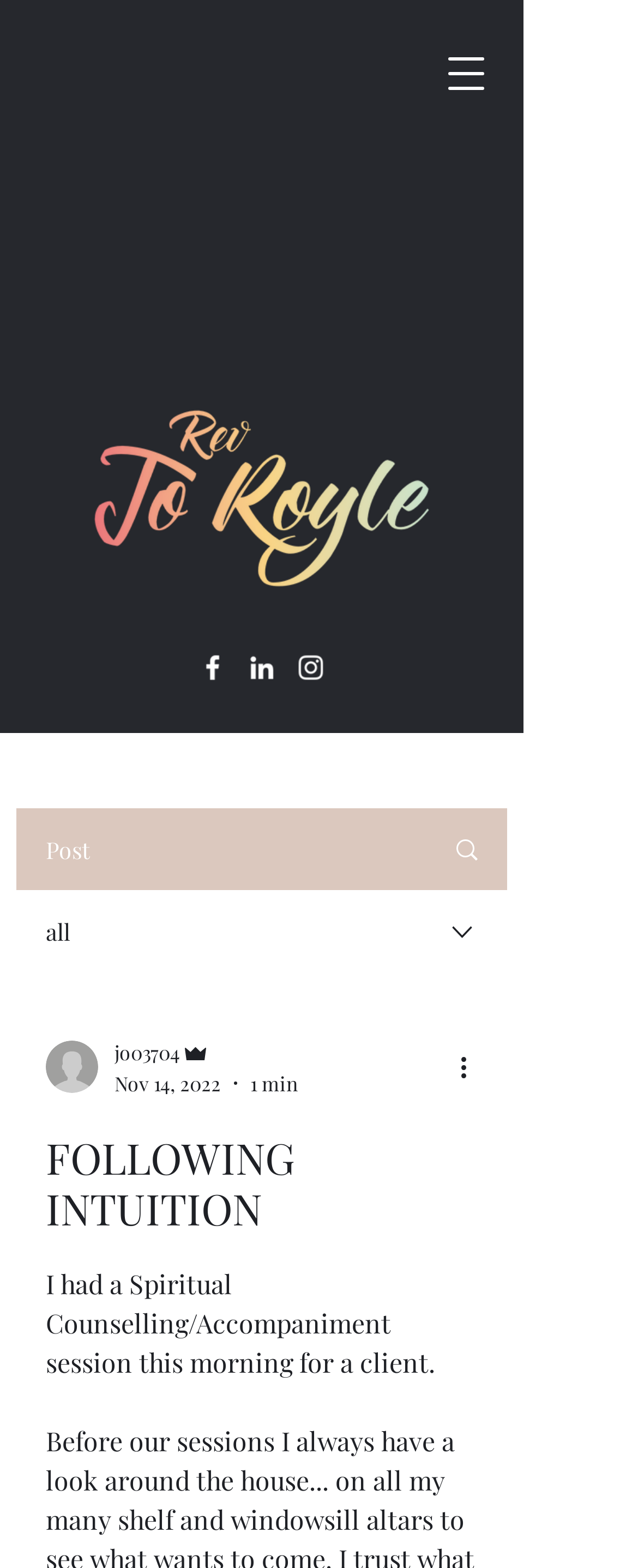What is the date of the post?
Answer the question in as much detail as possible.

I found the date of the post by looking at the generic element with the text 'Nov 14, 2022' inside the combobox element.